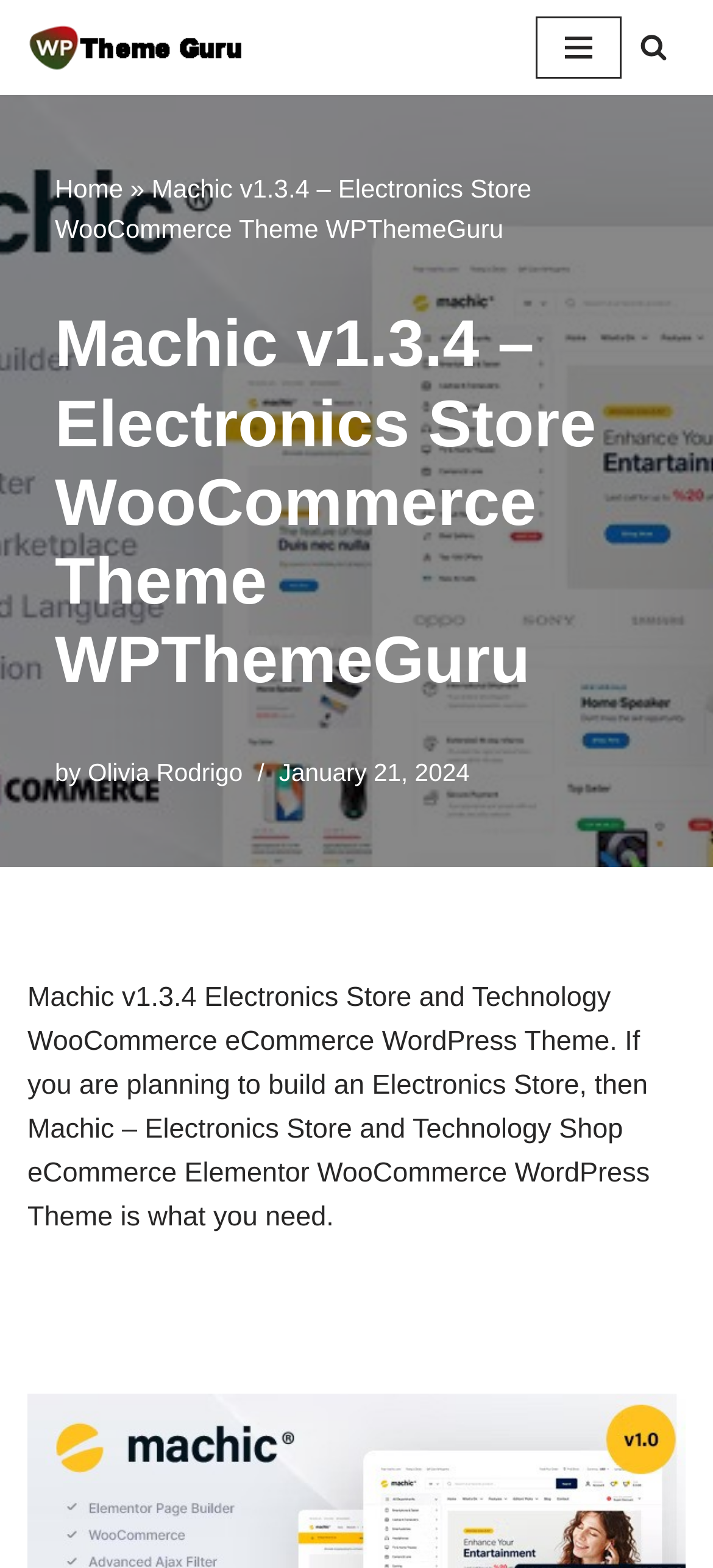Provide the bounding box coordinates of the HTML element this sentence describes: "Skip to content". The bounding box coordinates consist of four float numbers between 0 and 1, i.e., [left, top, right, bottom].

[0.0, 0.037, 0.077, 0.061]